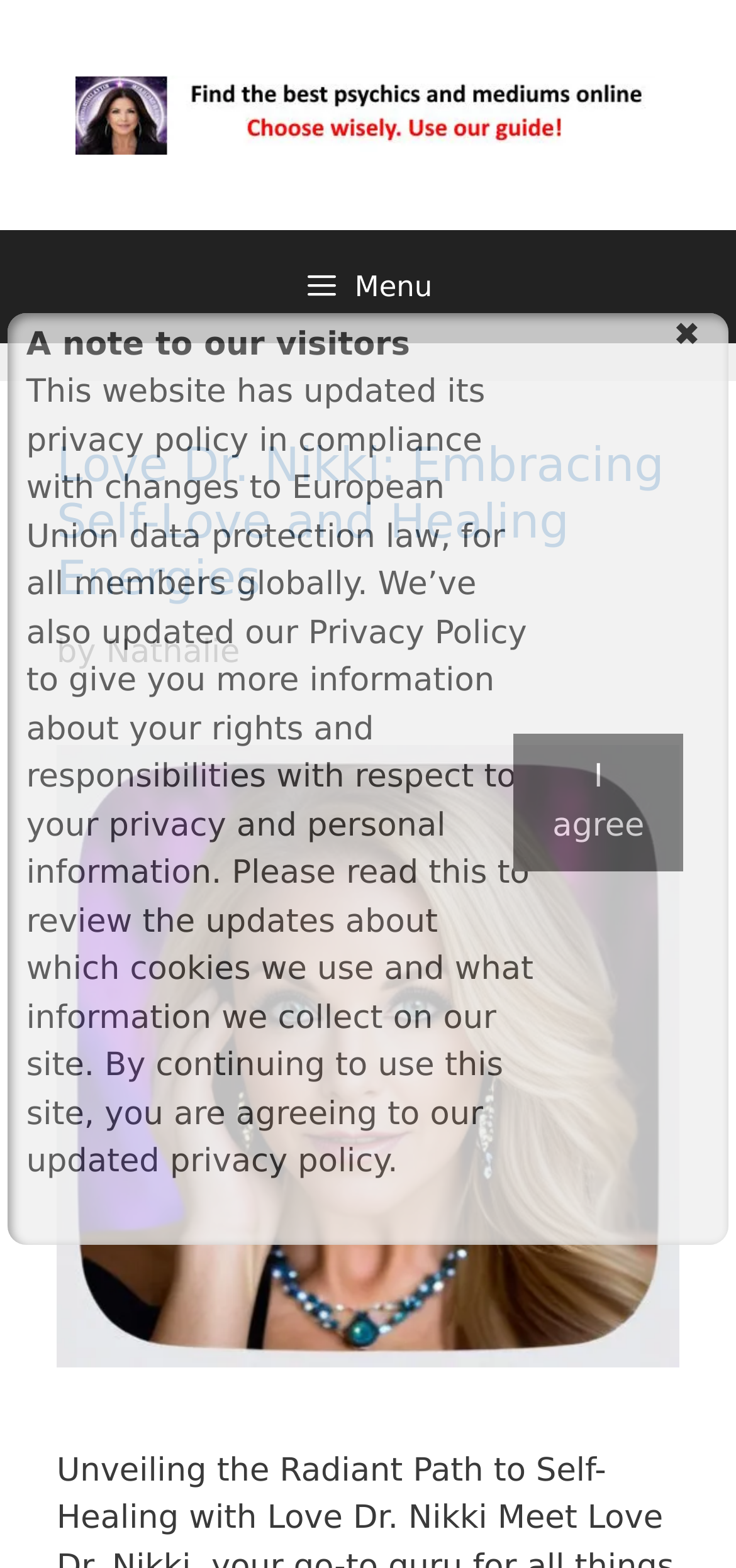What is the purpose of the button with the text 'I agree'?
Please give a detailed and elaborate answer to the question based on the image.

I found a button element with the text 'I agree' under the 'LayoutTableCell' element. The text above this button mentions an updated privacy policy, suggesting that the purpose of this button is to agree to the updated policy.